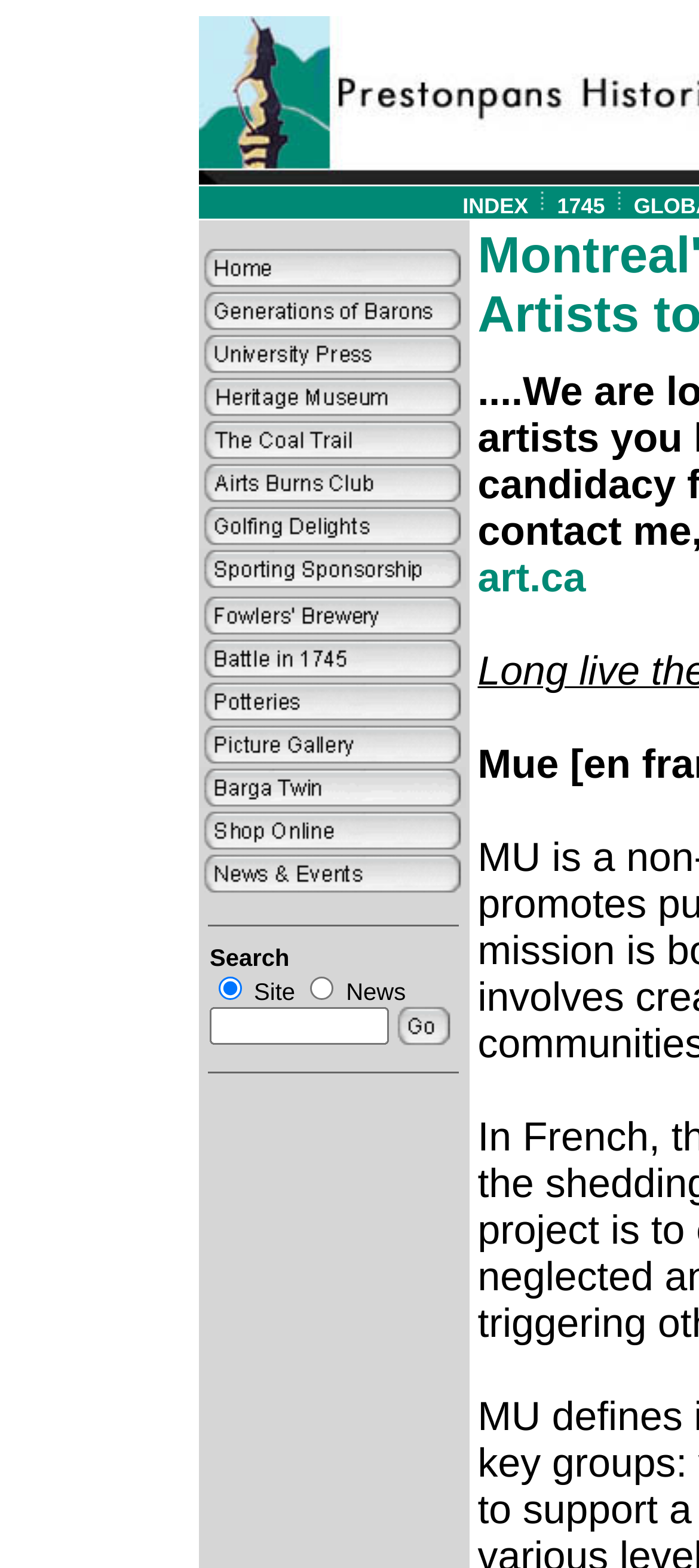Create an elaborate caption for the webpage.

This webpage is about Prestonpans, a town in Scotland, and its news section. At the top, there is a header with a title "Prestonpans : News - Montreal's Mural Programme Looking for Artists to Assist". Below the header, there are several links and images arranged horizontally, including "INDEX", "1745", and others. These links are accompanied by small images.

On the left side of the page, there is a navigation menu with 14 links, each with a corresponding image. The links include "Home", "Generations of Barons", "University Press", "Heritage Museum", and others. Each link has a small image next to it.

In the main content area, there is a search function with two radio buttons, a text box, and a "GO" button. The search function is labeled "Search Site News GO". Above the search function, there is a table with a single row and column, which contains the search function.

There are no visible paragraphs of text or news articles on this page. The focus seems to be on providing navigation links and a search function for users to find specific information.